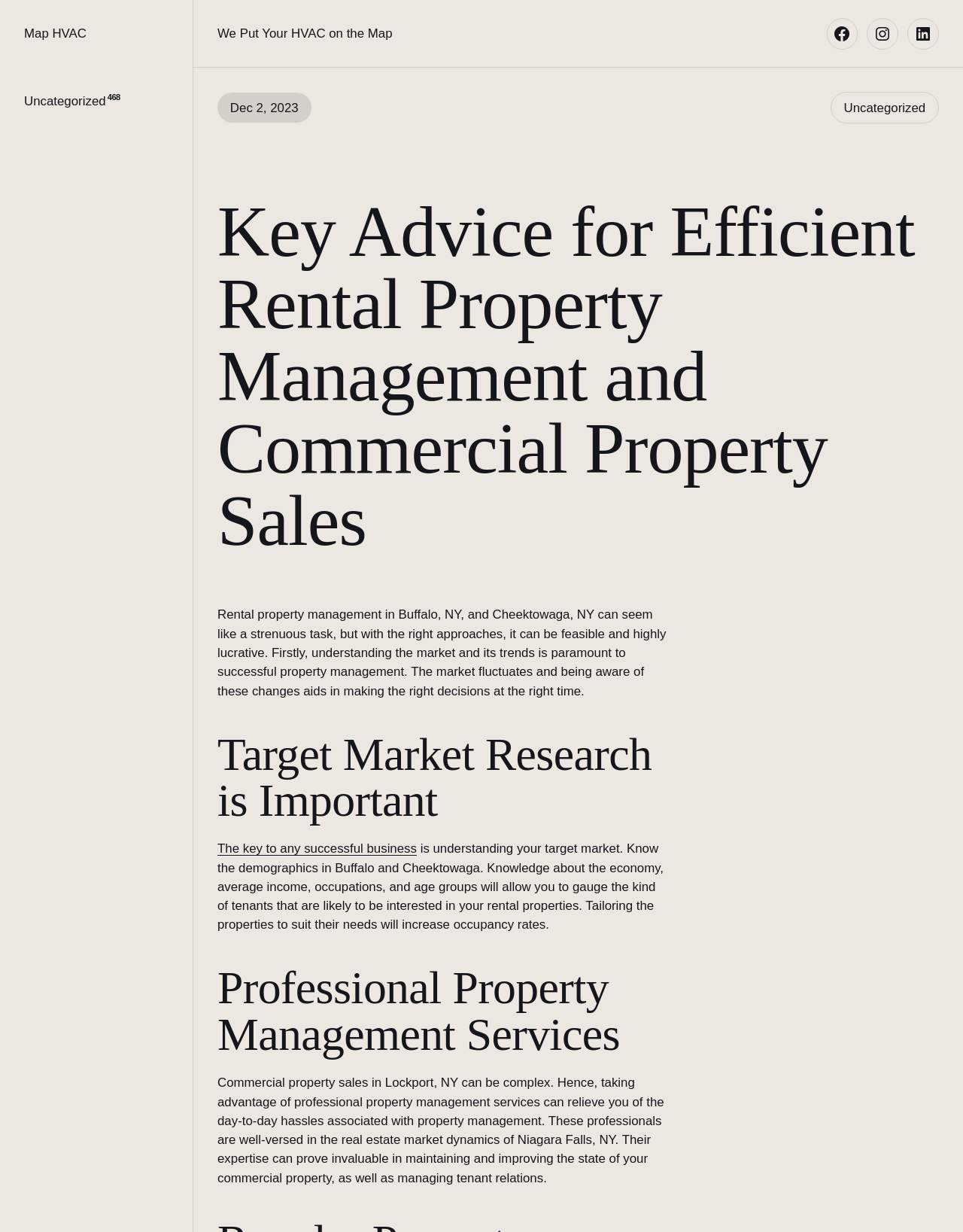What is the role of professionals in commercial property sales?
Respond to the question with a single word or phrase according to the image.

Expertise in real estate market